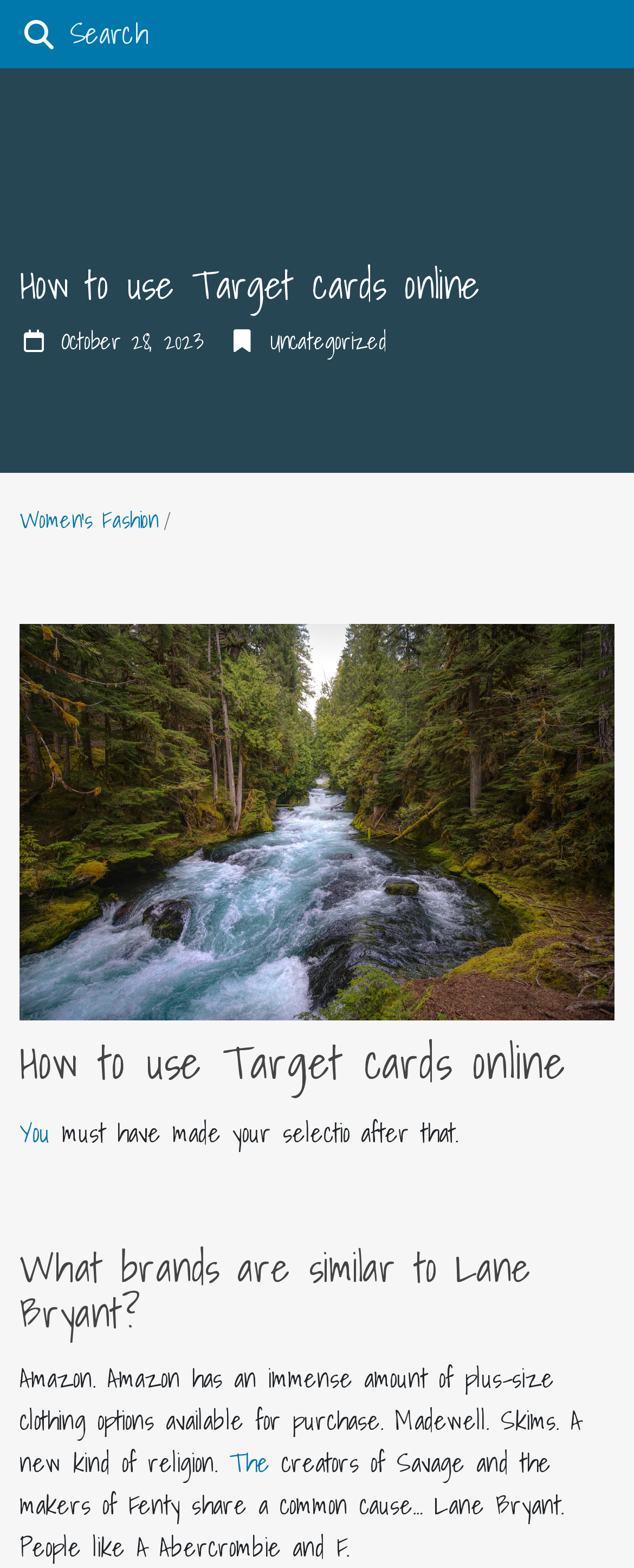Based on what you see in the screenshot, provide a thorough answer to this question: What brands are similar to Lane Bryant?

The brands similar to Lane Bryant can be found in the StaticText element, which contains the text 'Amazon. Madewell. Skims.', indicating that these brands are similar to Lane Bryant.